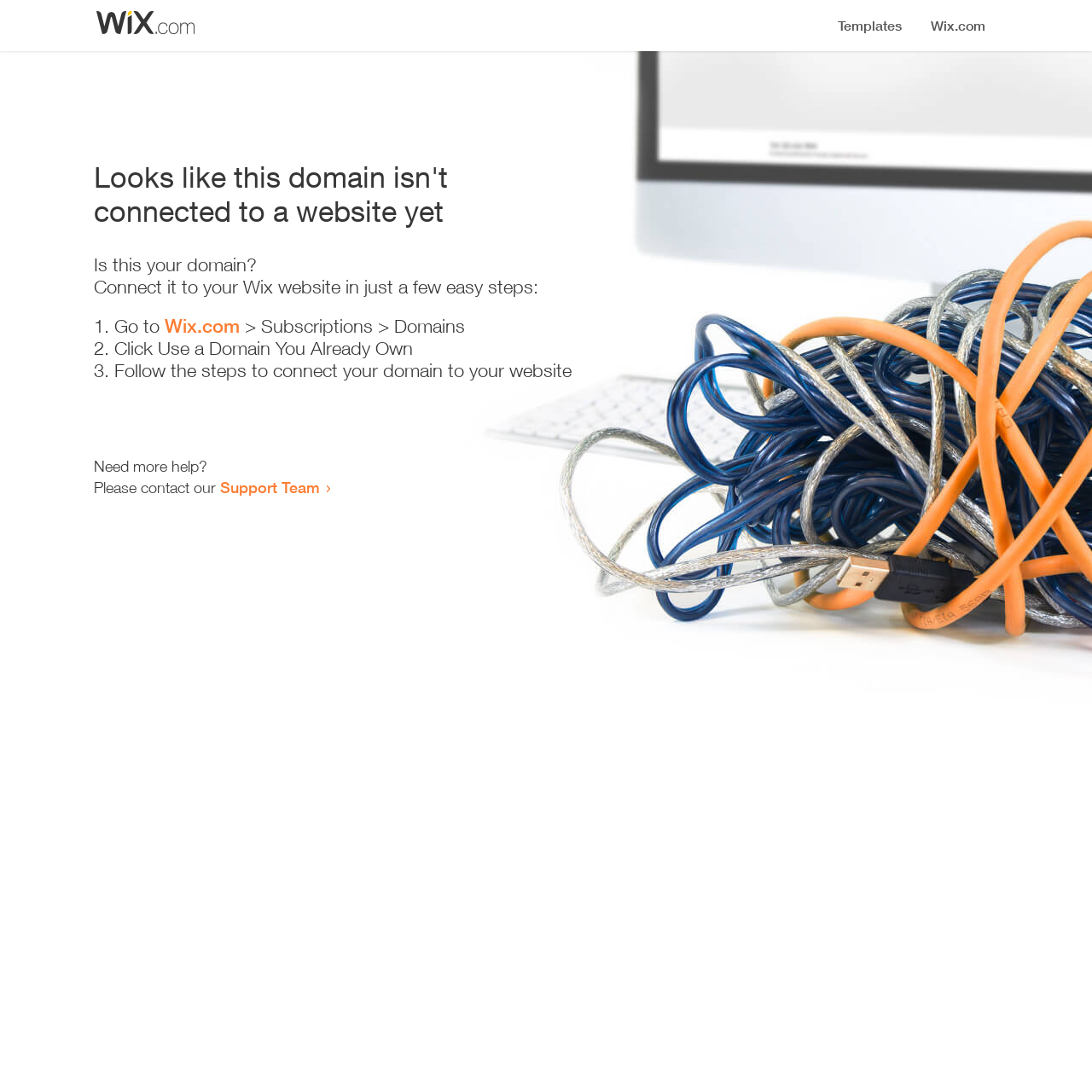Identify and provide the text content of the webpage's primary headline.

Looks like this domain isn't
connected to a website yet